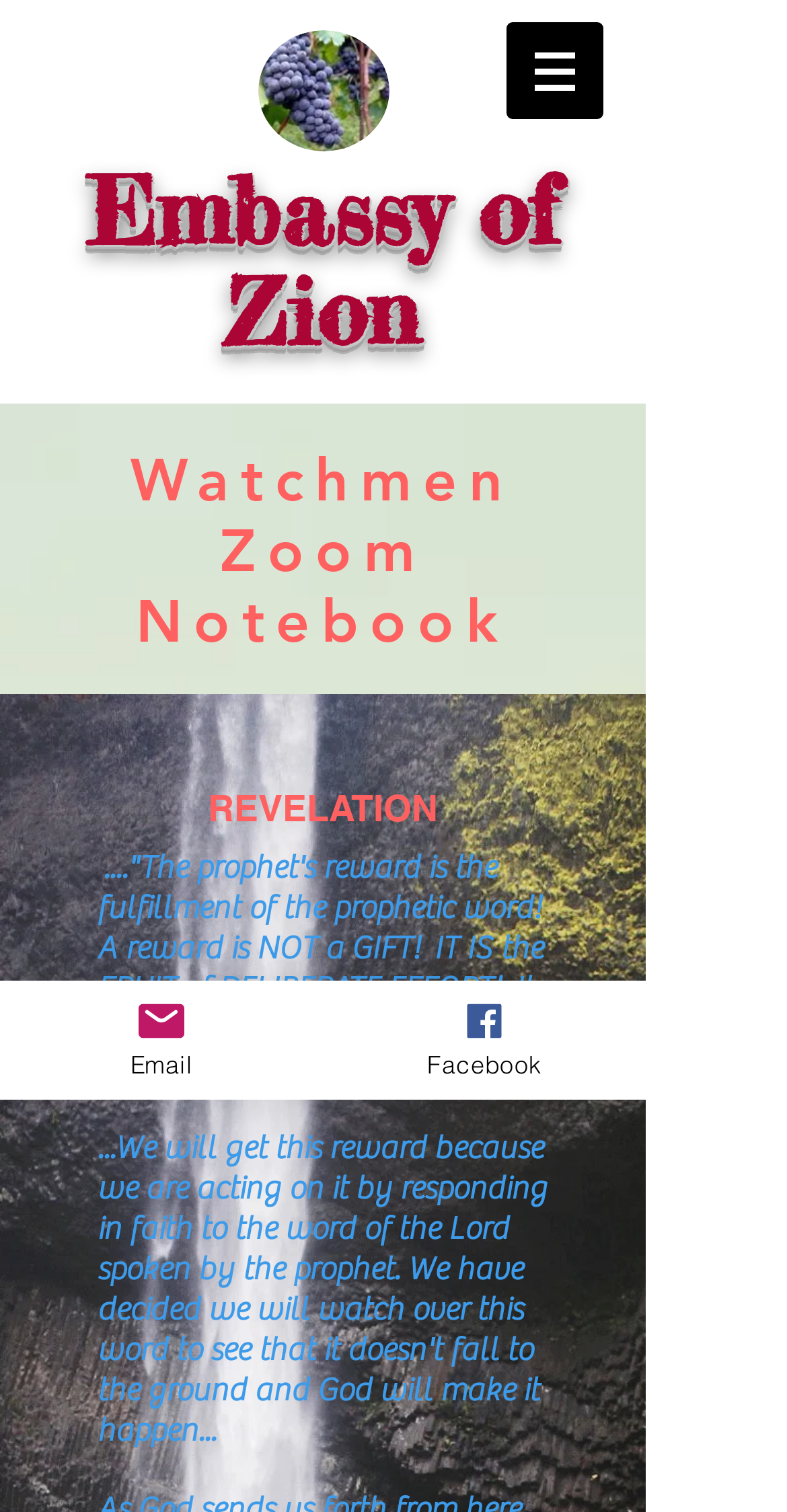Create an elaborate caption that covers all aspects of the webpage.

The webpage is titled "WATCHING | embassyofzion" and has a navigation menu at the top right corner, indicated by a button with an image. Below the navigation menu, there is a prominent heading "Embassy of Zion" with a link to the same title. 

To the right of the "Embassy of Zion" heading, there is a smaller heading "Watchmen Zoom Notebook". Further down, there is another heading "REVELATION" positioned roughly in the middle of the page. 

Below the "REVELATION" heading, there is a block of text that discusses the concept of a prophet's reward, emphasizing that it is the fruit of deliberate effort and not a gift. This text is positioned roughly in the middle of the page, taking up a significant amount of vertical space.

At the bottom of the page, there are two links, "Email" and "Facebook", positioned at the left and right corners, respectively. Each link has an accompanying image.